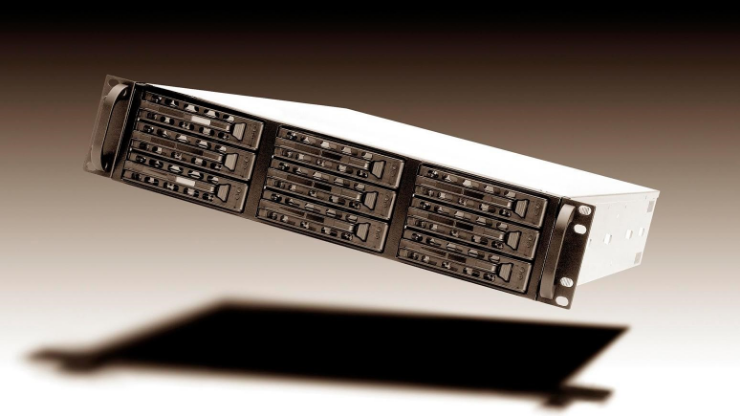Offer a detailed explanation of the image.

The image showcases a sleek, modern KVM (Keyboard, Video, Mouse) switch designed for efficient remote server management. This particular model features a compact, rack-mounted chassis with eight accessible bays for connecting multiple servers, facilitating seamless control over several systems from a central console. The design emphasizes functionality and organization, making it ideal for IT managers overseeing complex server environments. The shadow cast beneath the unit adds a dynamic visual element, enhancing the overall presentation of this crucial tool for remote access and management in data centers or server rooms.